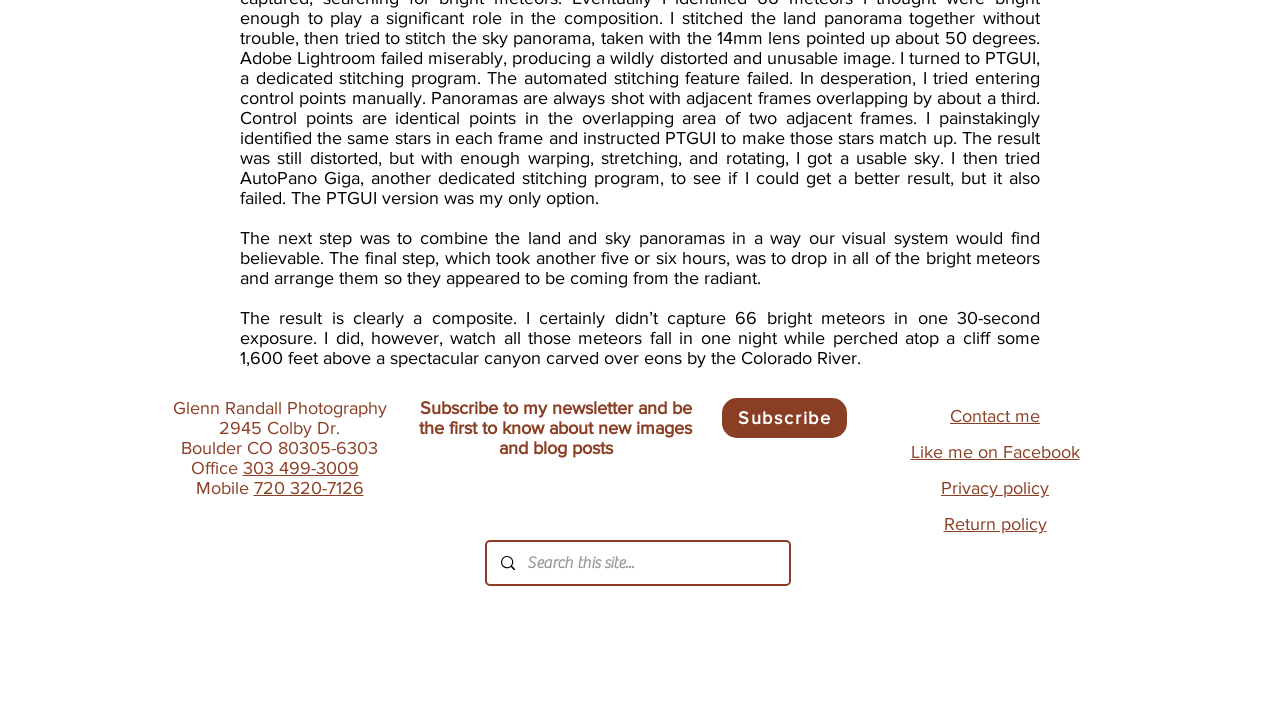Please answer the following question using a single word or phrase: 
How can you contact the photographer?

By phone or mobile